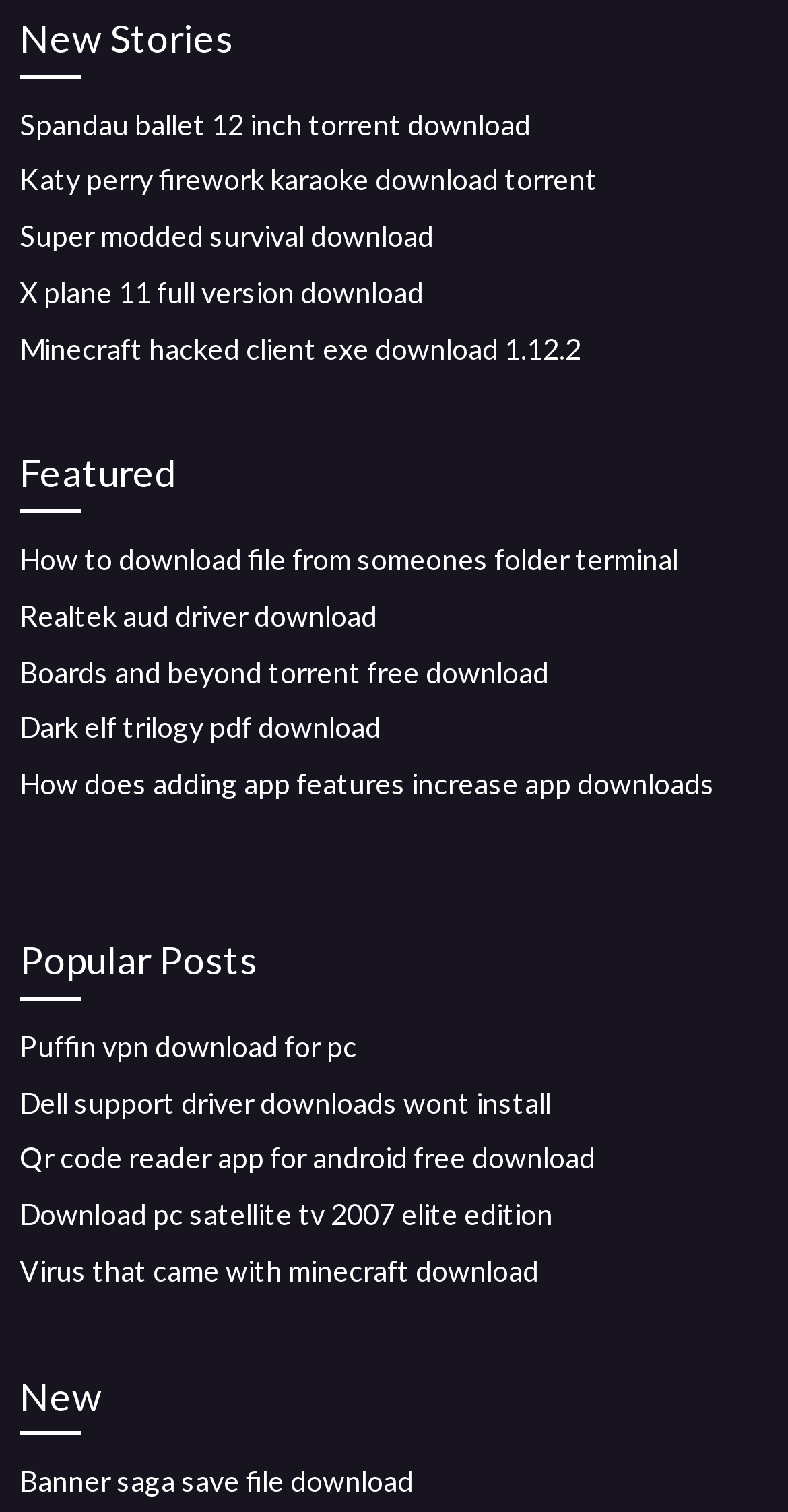How many links are under the 'Popular Posts' heading?
Using the image as a reference, answer the question with a short word or phrase.

5